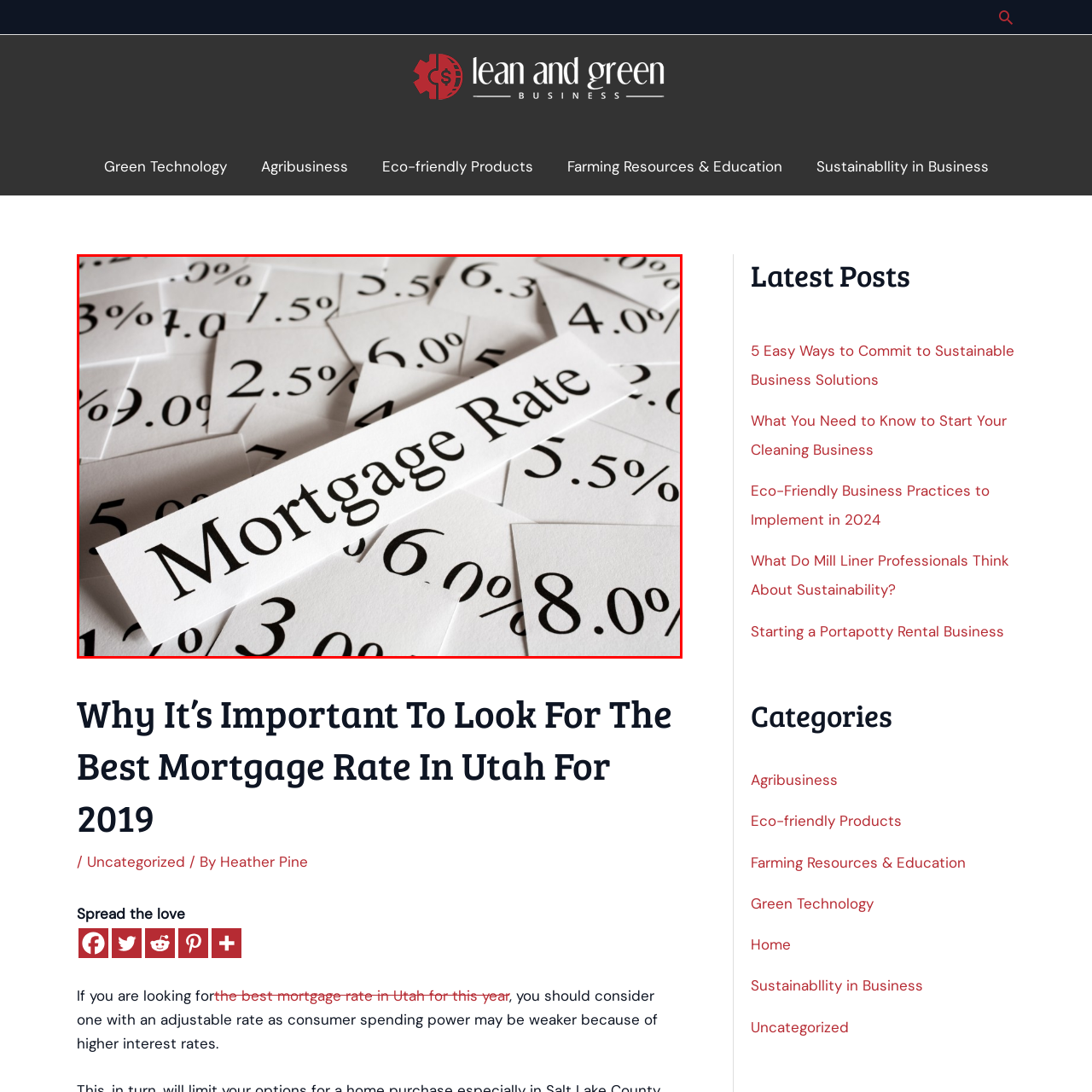Provide a thorough description of the image enclosed within the red border.

The image features a central focus on the phrase "Mortgage Rate" prominently displayed in bold, elegant typography. Surrounding this phrase are numerous smaller cards with various percentages marked on them, indicating different mortgage rates such as 2.5%, 3.0%, 5.0%, 6.0%, 7.0%, and 8.0%. The overall arrangement creates a dynamic visual representation of the varying interest rates that can affect borrowers in the real estate market. This composition serves to highlight the importance of understanding mortgage rates, particularly for prospective home buyers considering adjustable rate mortgages, as discussed in the article titled "Why Adjustable Rate Mortgages Are A Better Choice For Utah Home Buyers."